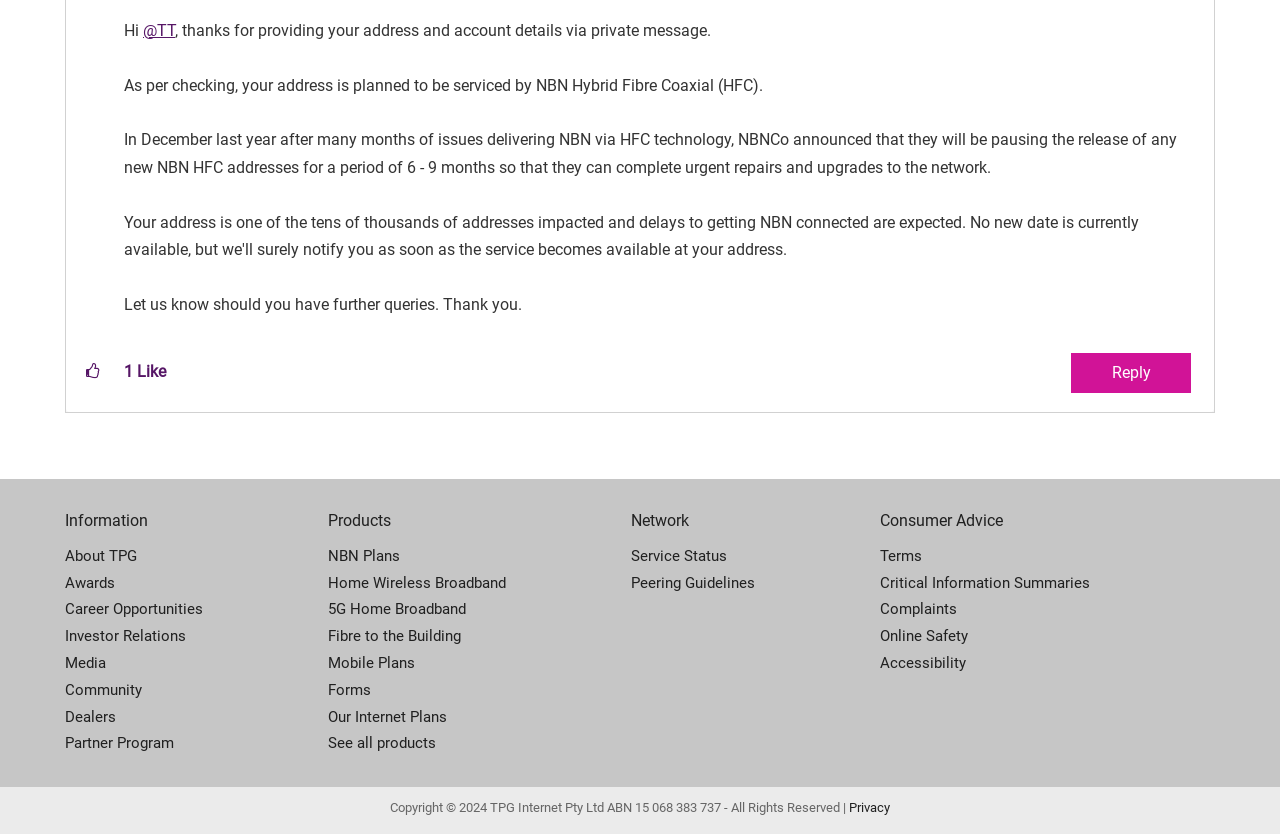Please give the bounding box coordinates of the area that should be clicked to fulfill the following instruction: "Follow on Facebook". The coordinates should be in the format of four float numbers from 0 to 1, i.e., [left, top, right, bottom].

None